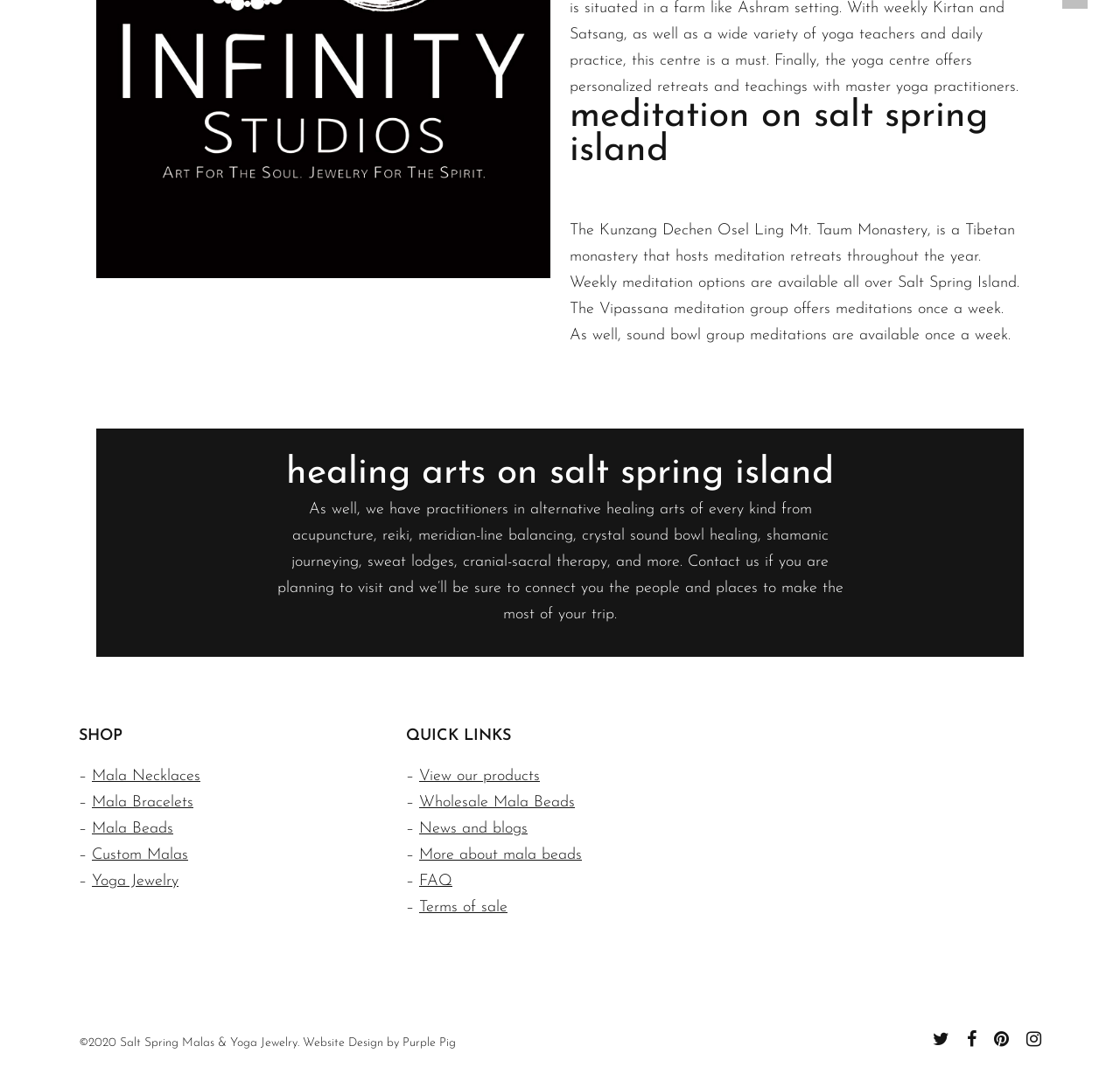How many types of Mala products are listed?
Using the image, provide a concise answer in one word or a short phrase.

4